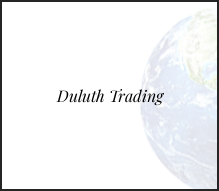What type of products does Duluth Trading offer?
Look at the image and provide a detailed response to the question.

Duluth Trading is known for its durable workwear and accessories, catering to individuals who appreciate quality and functionality in their clothing and gear.